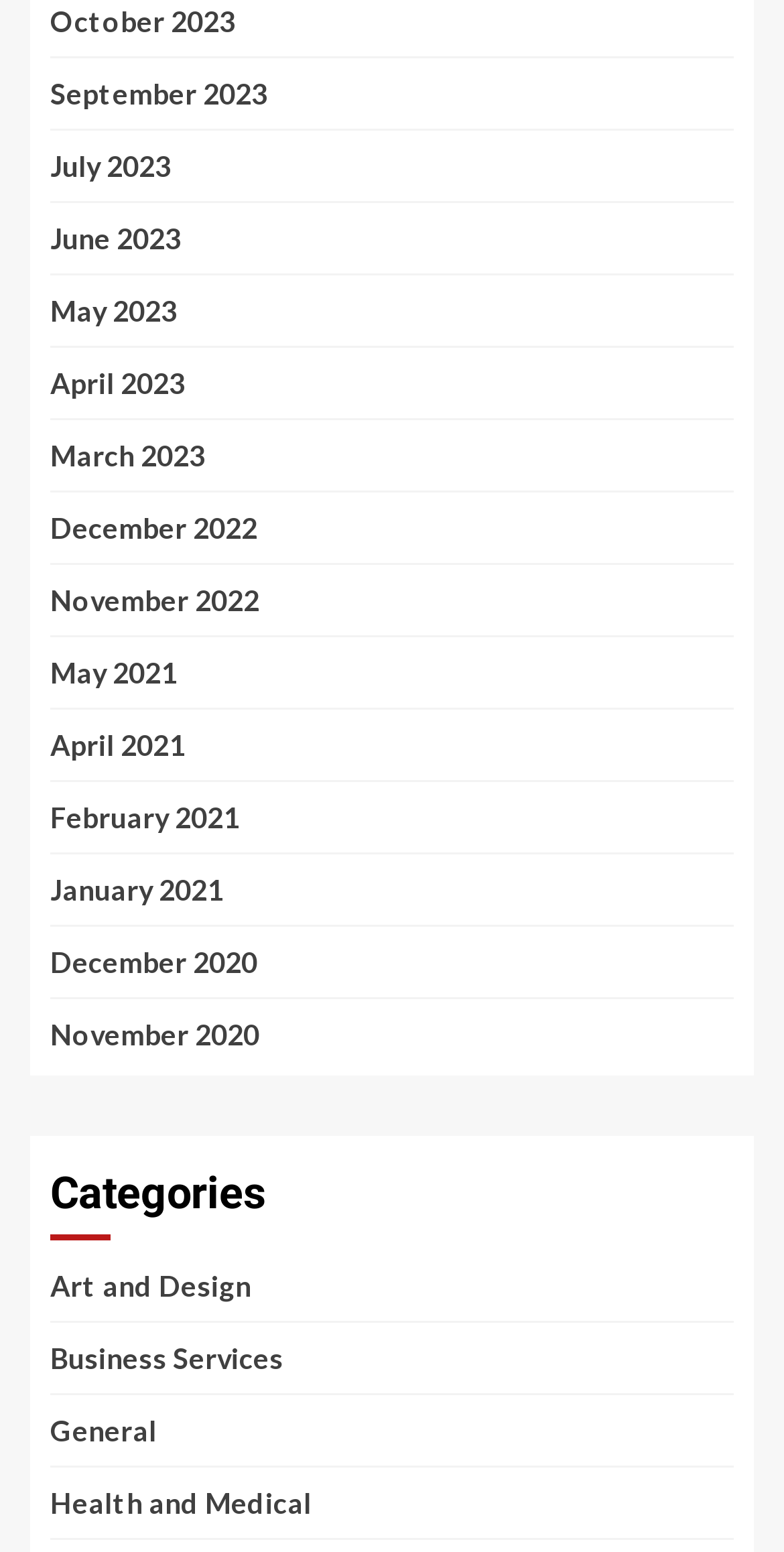Using the details in the image, give a detailed response to the question below:
Are there more links for 2023 than 2021?

I counted the number of link elements with text containing '2023' and '2021'. There are 6 links for 2023 (October 2023 to March 2023) and 3 links for 2021 (May 2021 to February 2021), so there are more links for 2023 than 2021.